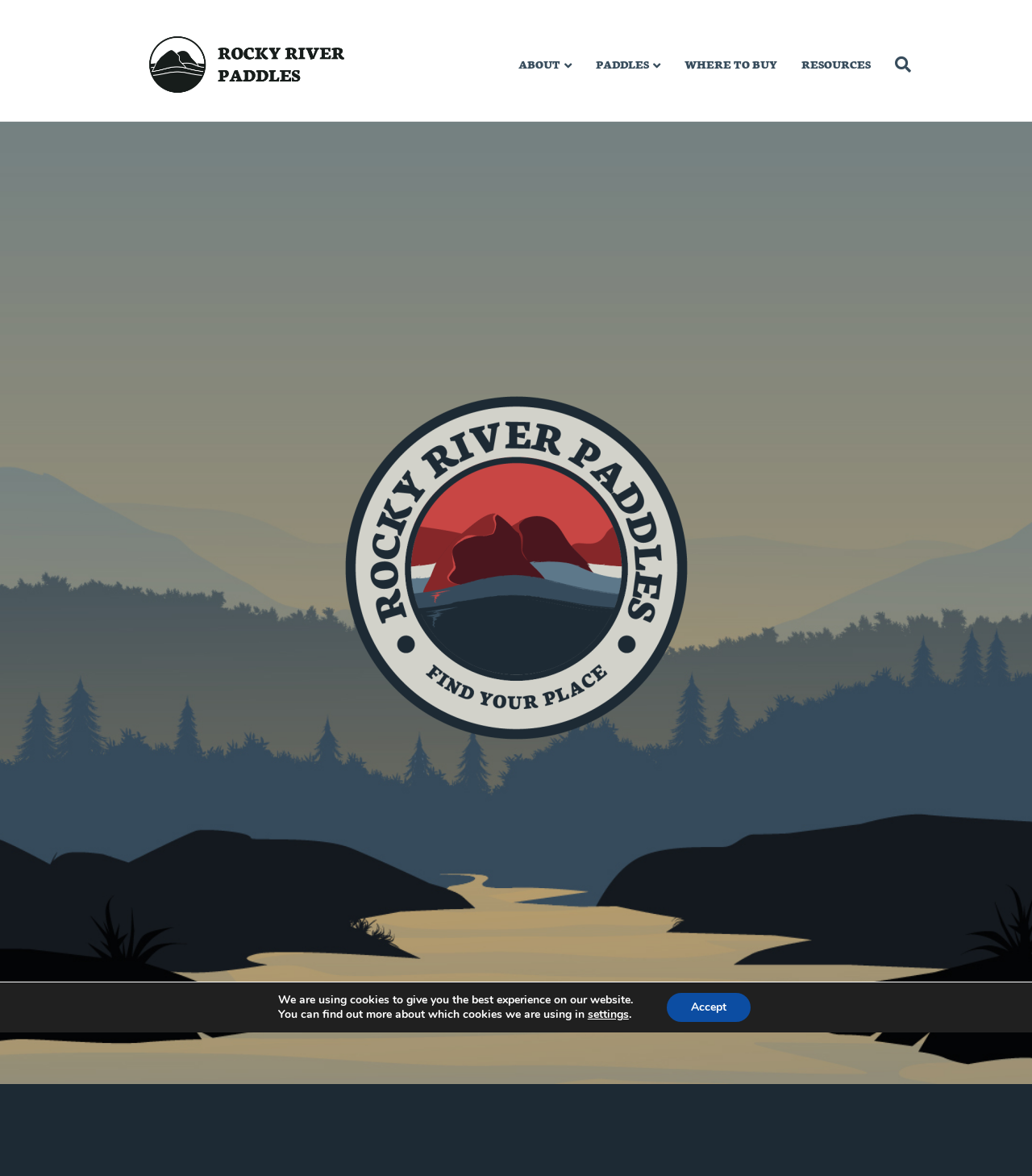Based on the element description Offices, identify the bounding box of the UI element in the given webpage screenshot. The coordinates should be in the format (top-left x, top-left y, bottom-right x, bottom-right y) and must be between 0 and 1.

None